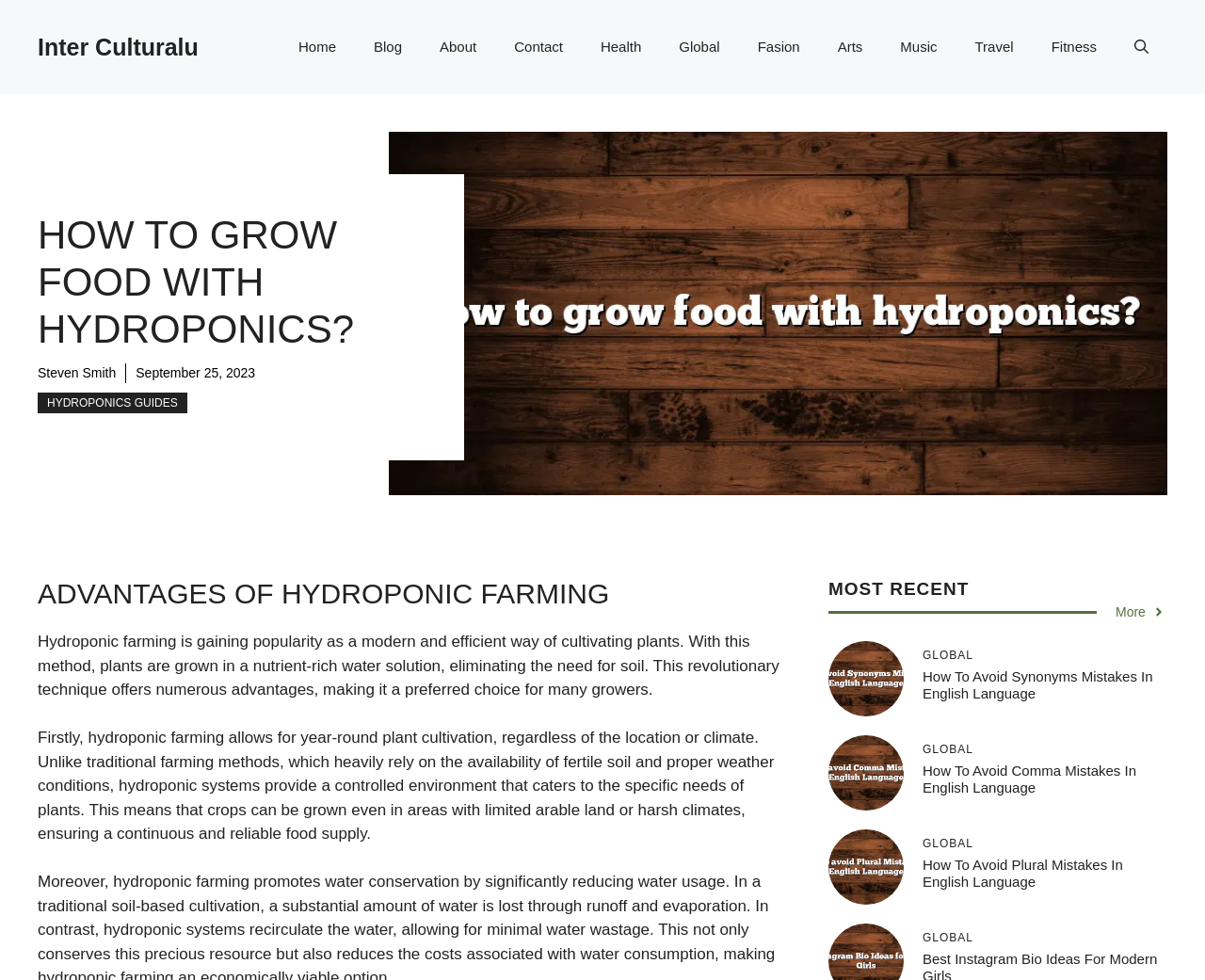Identify the bounding box coordinates of the region that should be clicked to execute the following instruction: "Read the article 'How to grow food with hydroponics?'".

[0.031, 0.216, 0.354, 0.361]